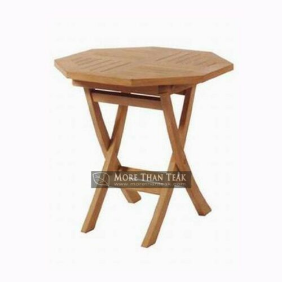Is the table suitable for outdoor use?
Provide a short answer using one word or a brief phrase based on the image.

Yes